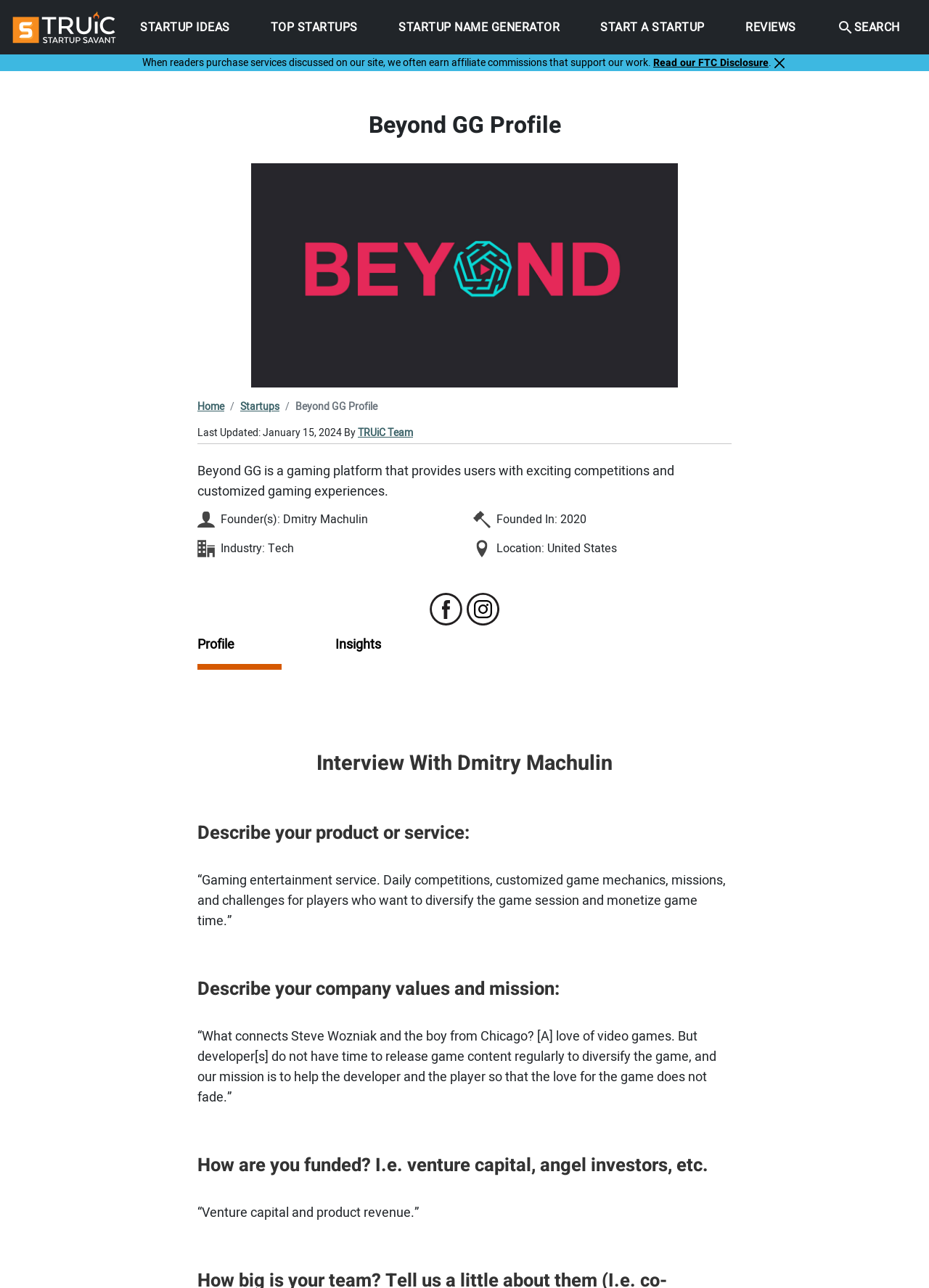Please give the bounding box coordinates of the area that should be clicked to fulfill the following instruction: "Click the 'SEARCH' link". The coordinates should be in the format of four float numbers from 0 to 1, i.e., [left, top, right, bottom].

[0.894, 0.0, 0.975, 0.042]